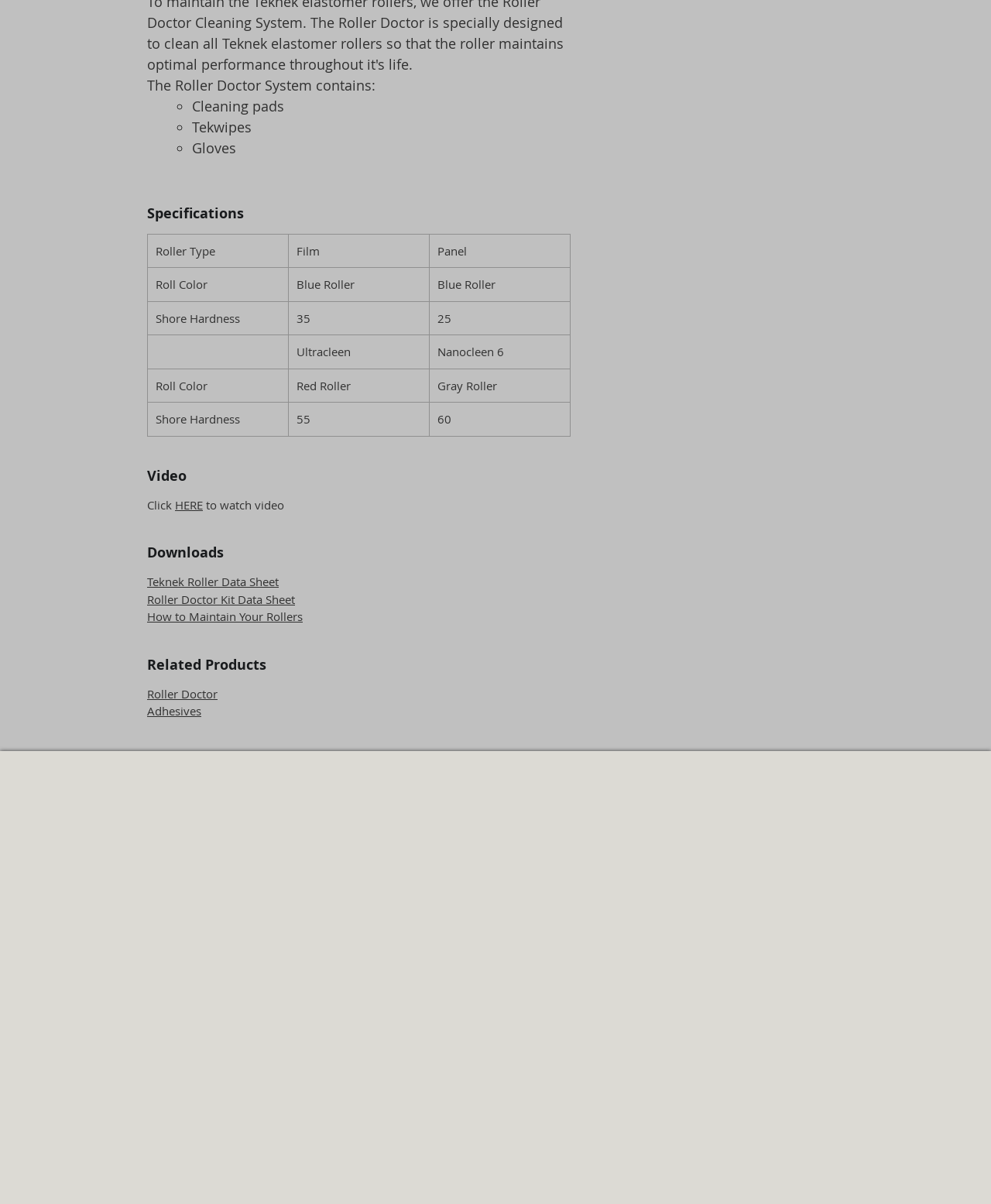Provide the bounding box coordinates for the area that should be clicked to complete the instruction: "Click HERE to watch video".

[0.177, 0.413, 0.205, 0.426]